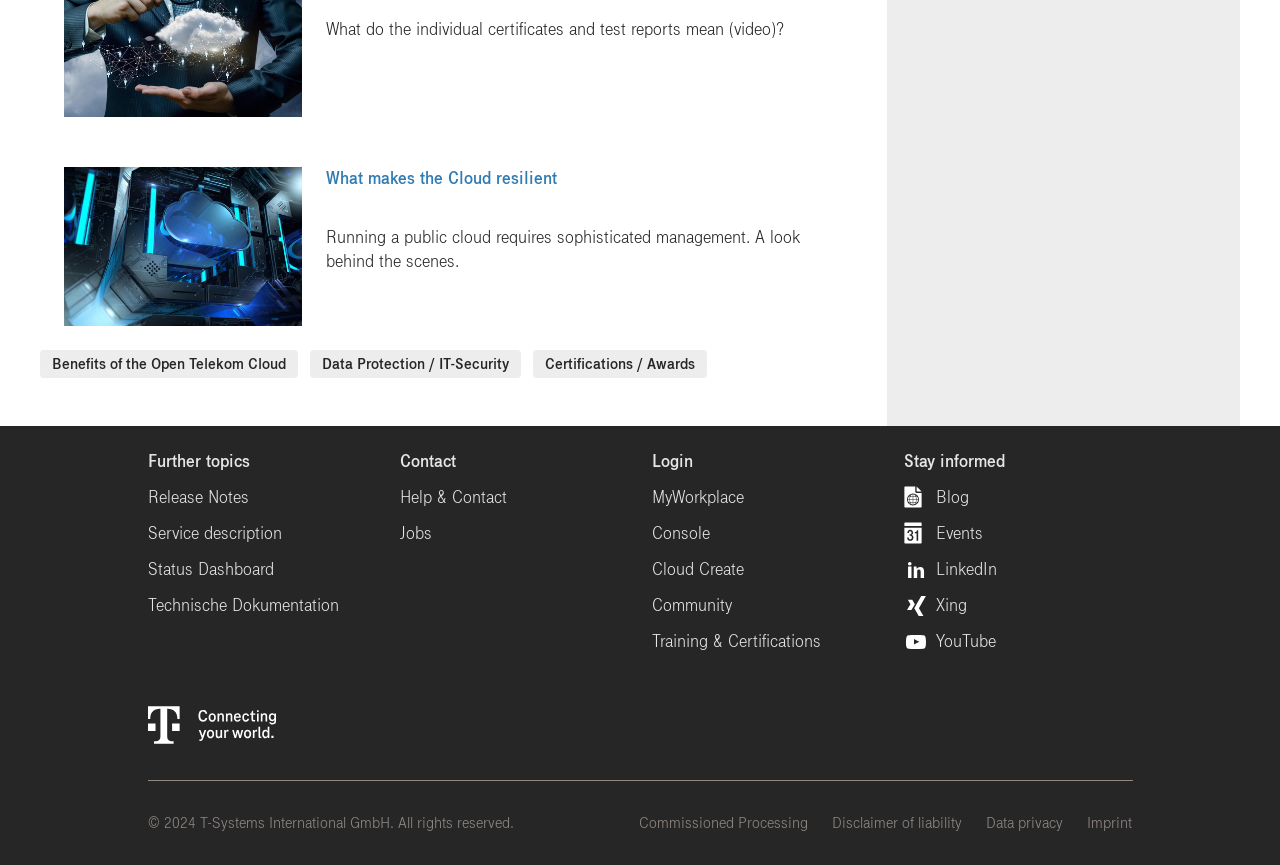Identify the bounding box for the given UI element using the description provided. Coordinates should be in the format (top-left x, top-left y, bottom-right x, bottom-right y) and must be between 0 and 1. Here is the description: What makes the Cloud resilient

[0.255, 0.194, 0.435, 0.218]